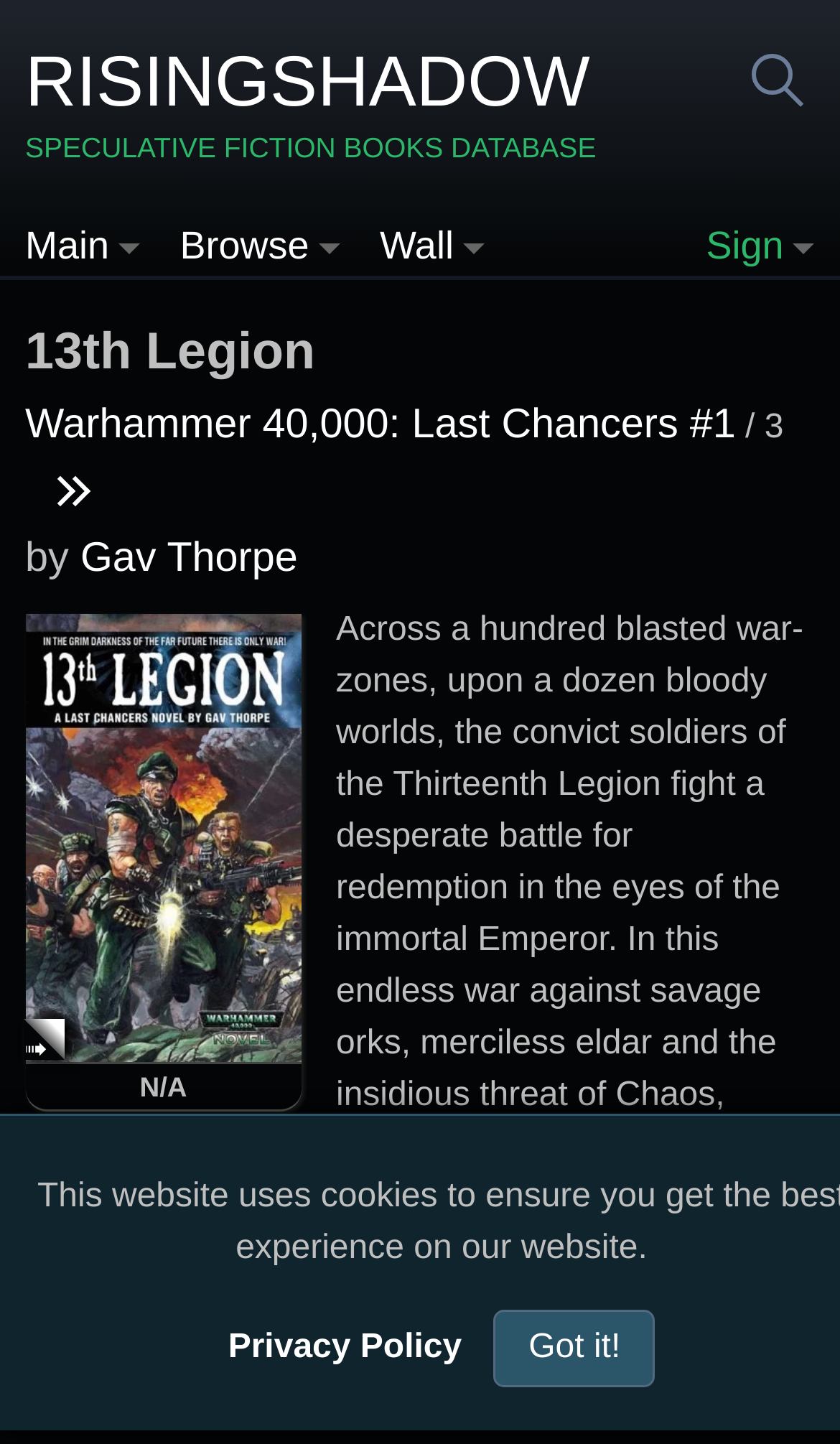Locate the bounding box coordinates of the element I should click to achieve the following instruction: "Visit the Facebook page".

None